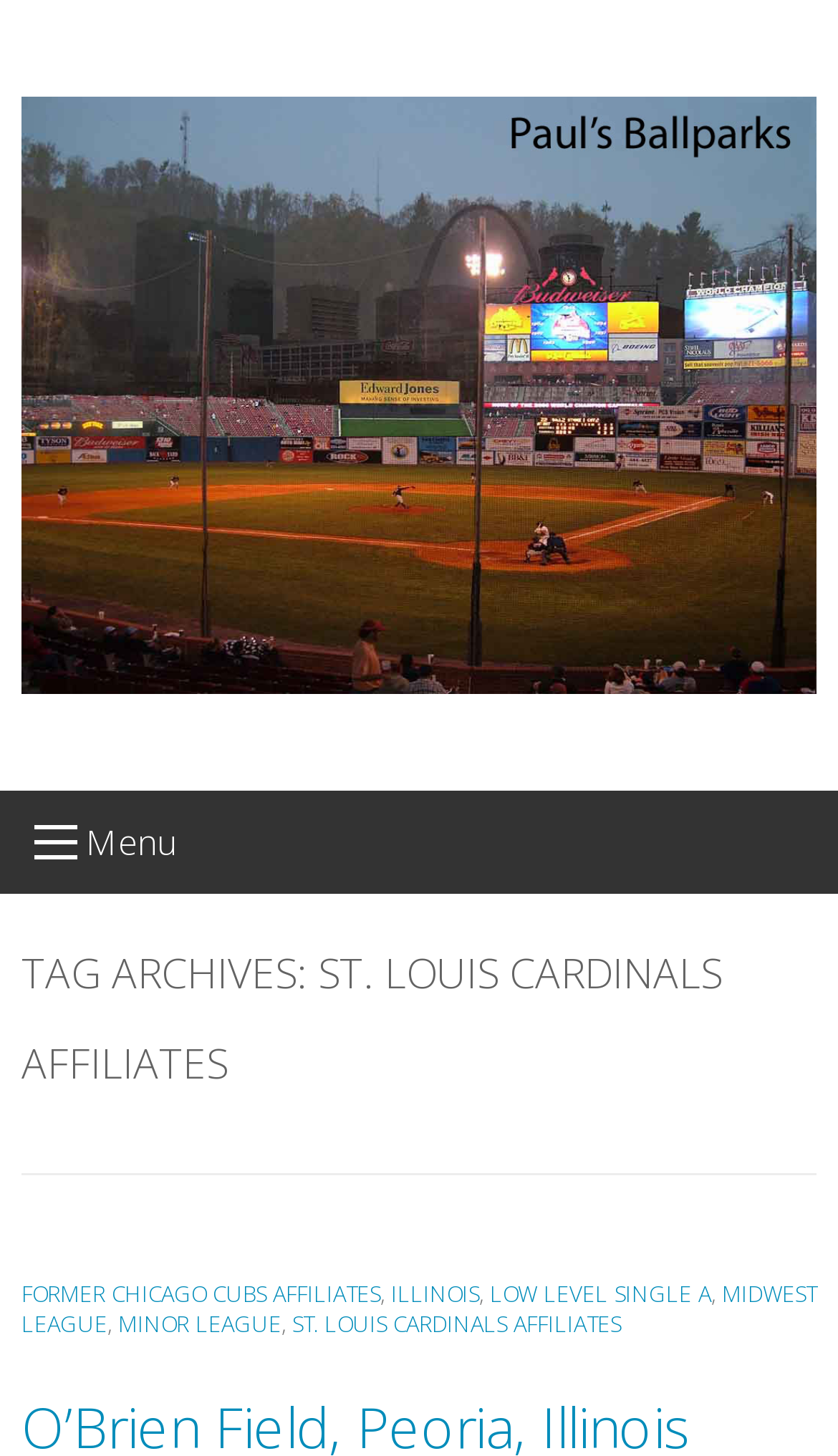How many links are there in the TAG ARCHIVES section?
Based on the image, answer the question in a detailed manner.

The TAG ARCHIVES section contains 6 links, which are 'FORMER CHICAGO CUBS AFFILIATES', 'ILLINOIS', 'LOW LEVEL SINGLE A', 'MIDWEST LEAGUE', 'MINOR LEAGUE', and 'ST. LOUIS CARDINALS AFFILIATES'.